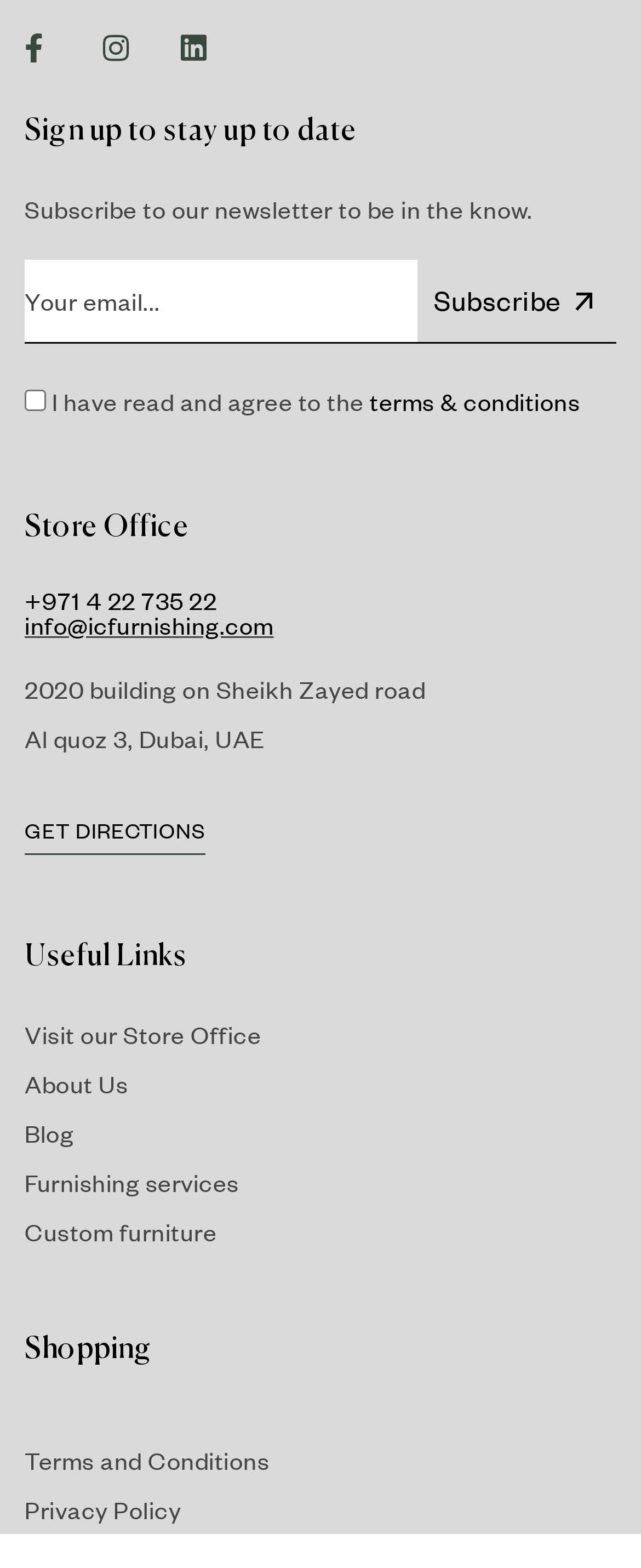Find the bounding box coordinates of the clickable area required to complete the following action: "Read the terms and conditions".

[0.577, 0.246, 0.905, 0.265]